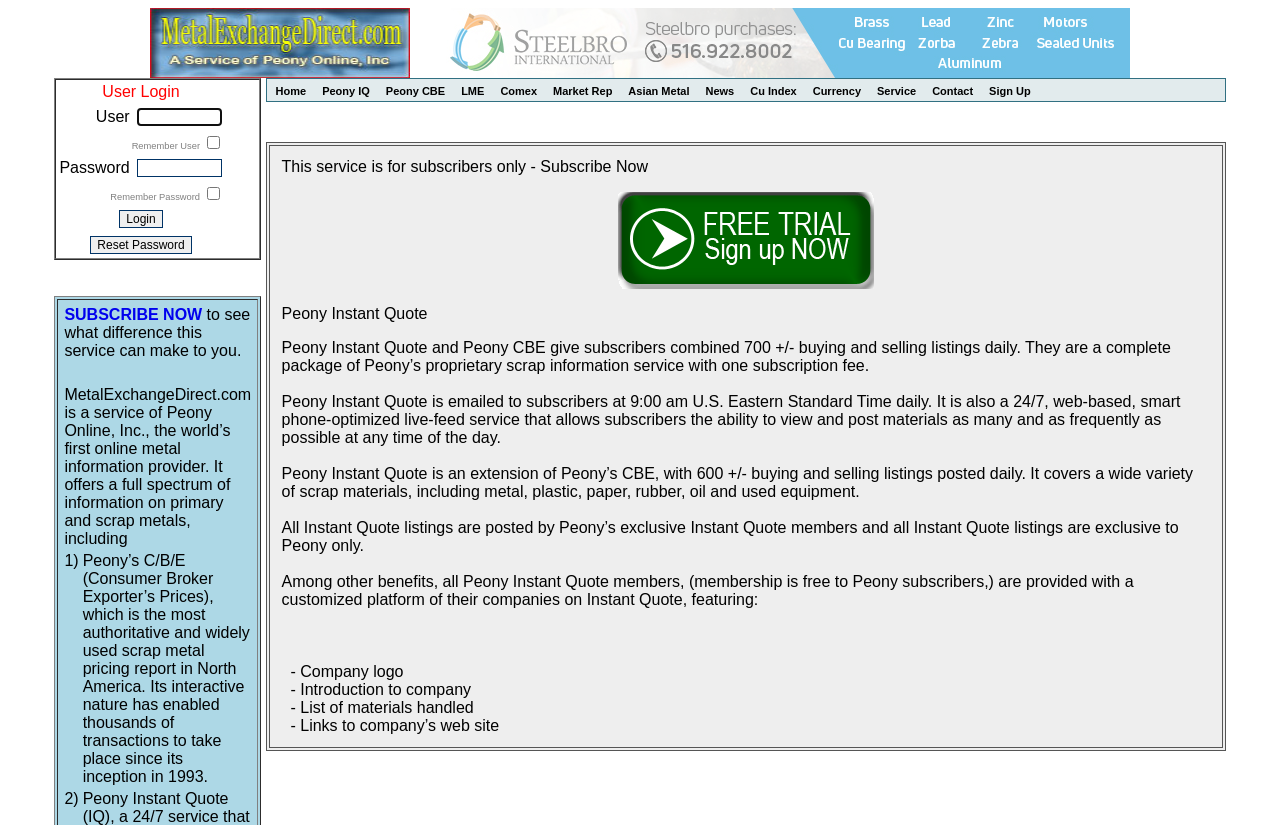Please find the bounding box for the following UI element description. Provide the coordinates in (top-left x, top-left y, bottom-right x, bottom-right y) format, with values between 0 and 1: SUBSCRIBE NOW

[0.05, 0.371, 0.158, 0.392]